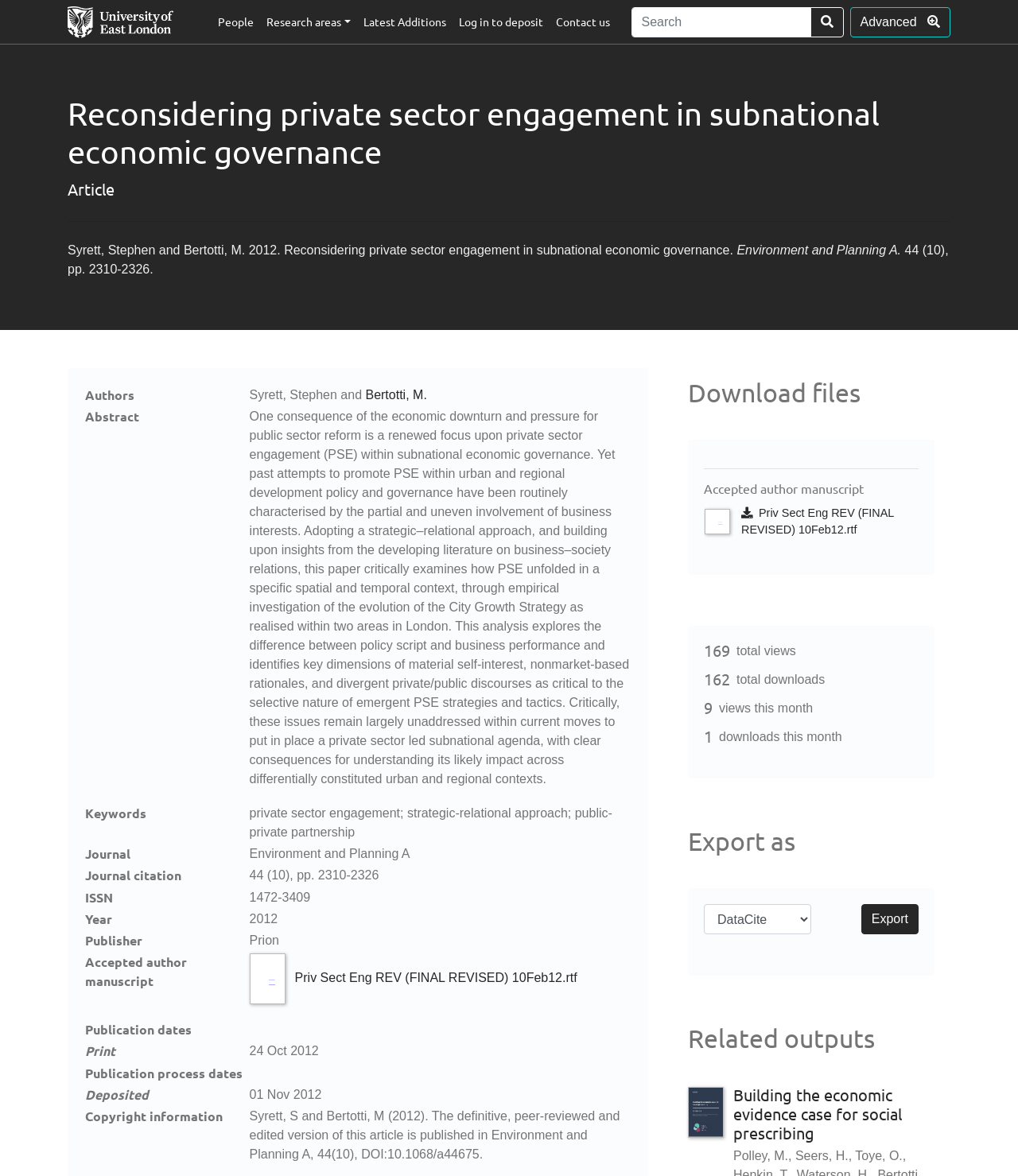Indicate the bounding box coordinates of the element that must be clicked to execute the instruction: "Log in to deposit". The coordinates should be given as four float numbers between 0 and 1, i.e., [left, top, right, bottom].

[0.445, 0.001, 0.54, 0.037]